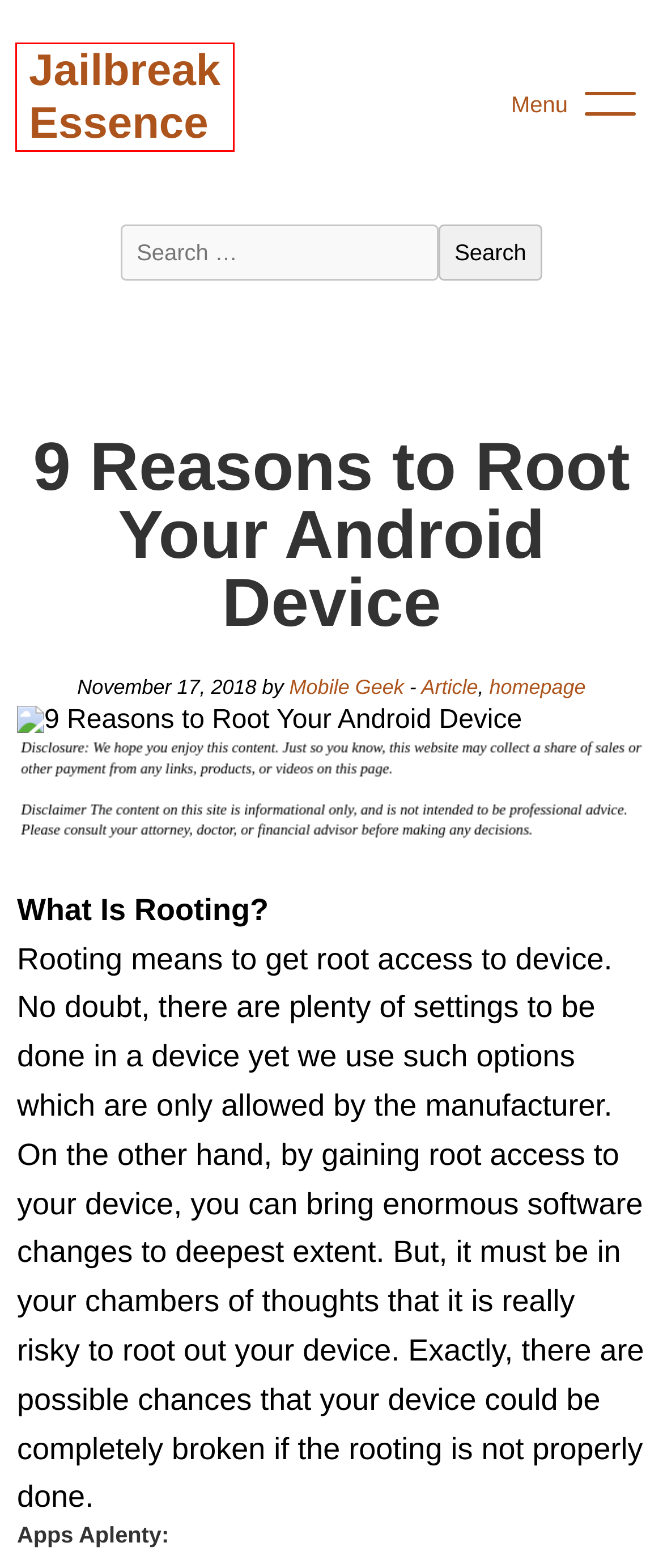Examine the screenshot of a webpage with a red bounding box around an element. Then, select the webpage description that best represents the new page after clicking the highlighted element. Here are the descriptions:
A. Article Archives - Jailbreak Essence
B. homepage Archives - Jailbreak Essence
C. The Importance of a PTO Engine in Machinery - Jailbreak Essence
D. How To Best Protect Your USB-Connected Devices - Jailbreak Essence
E. Jailbreak Essence - We Are Your Cutting Edge News Source for Phone and Tech News!
F. About - Jailbreak Essence
G. Network Spoofer download | SourceForge.net
H. Mobile Geek, Author at Jailbreak Essence

E